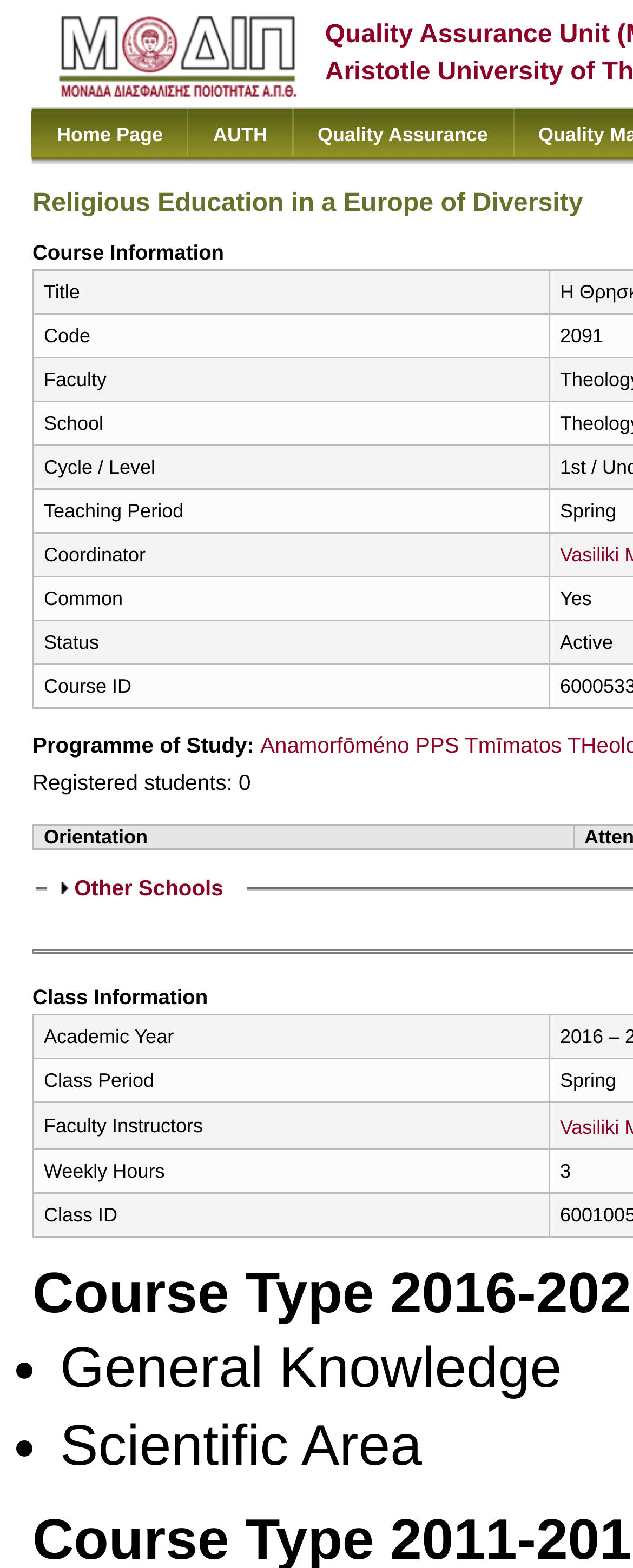Can you look at the image and give a comprehensive answer to the question:
What is the current number of registered students?

I found the text 'Registered students: 0' on the webpage, which indicates that there are currently 0 registered students.